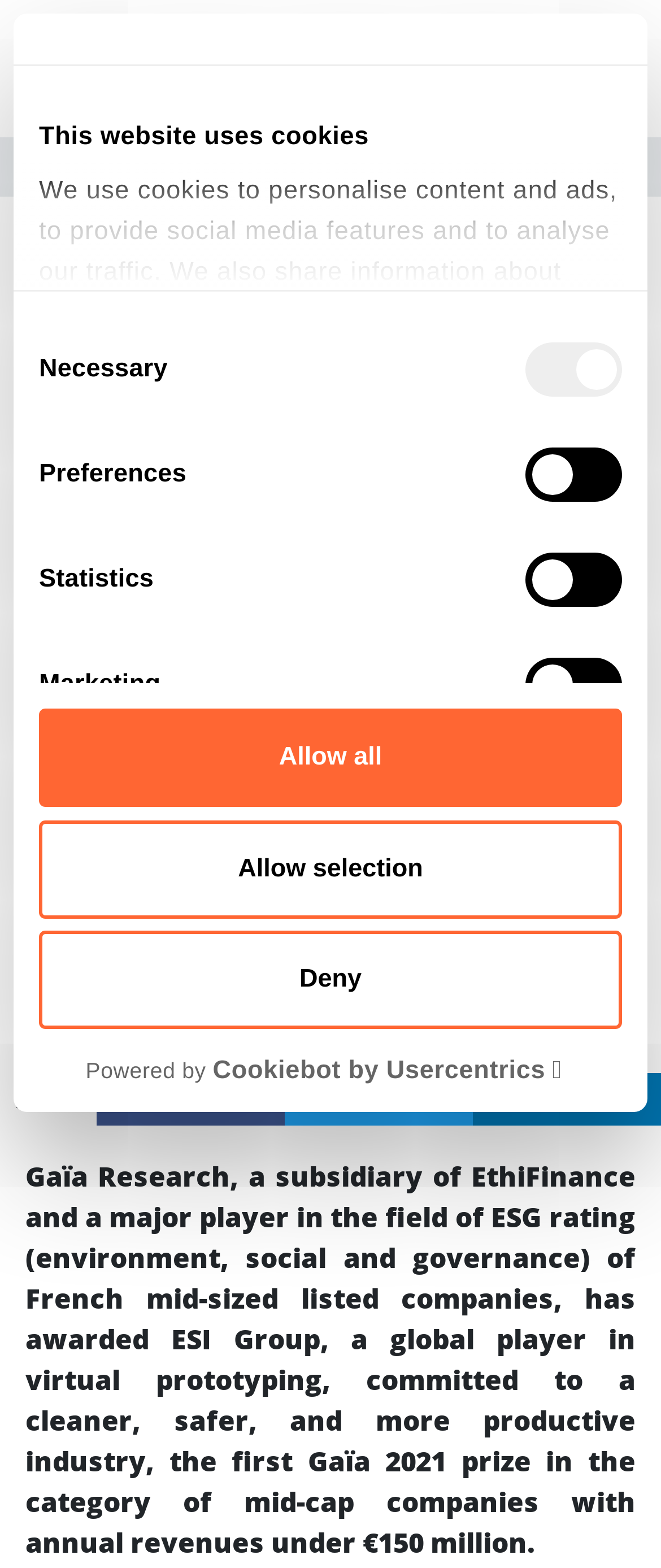What is the category in which ESI Group ranked first?
Craft a detailed and extensive response to the question.

The answer can be found in the sentence that starts with 'ESI GROUP ranked first in...' where it mentions the category as 'mid-caps with annual revenues under €150m'.